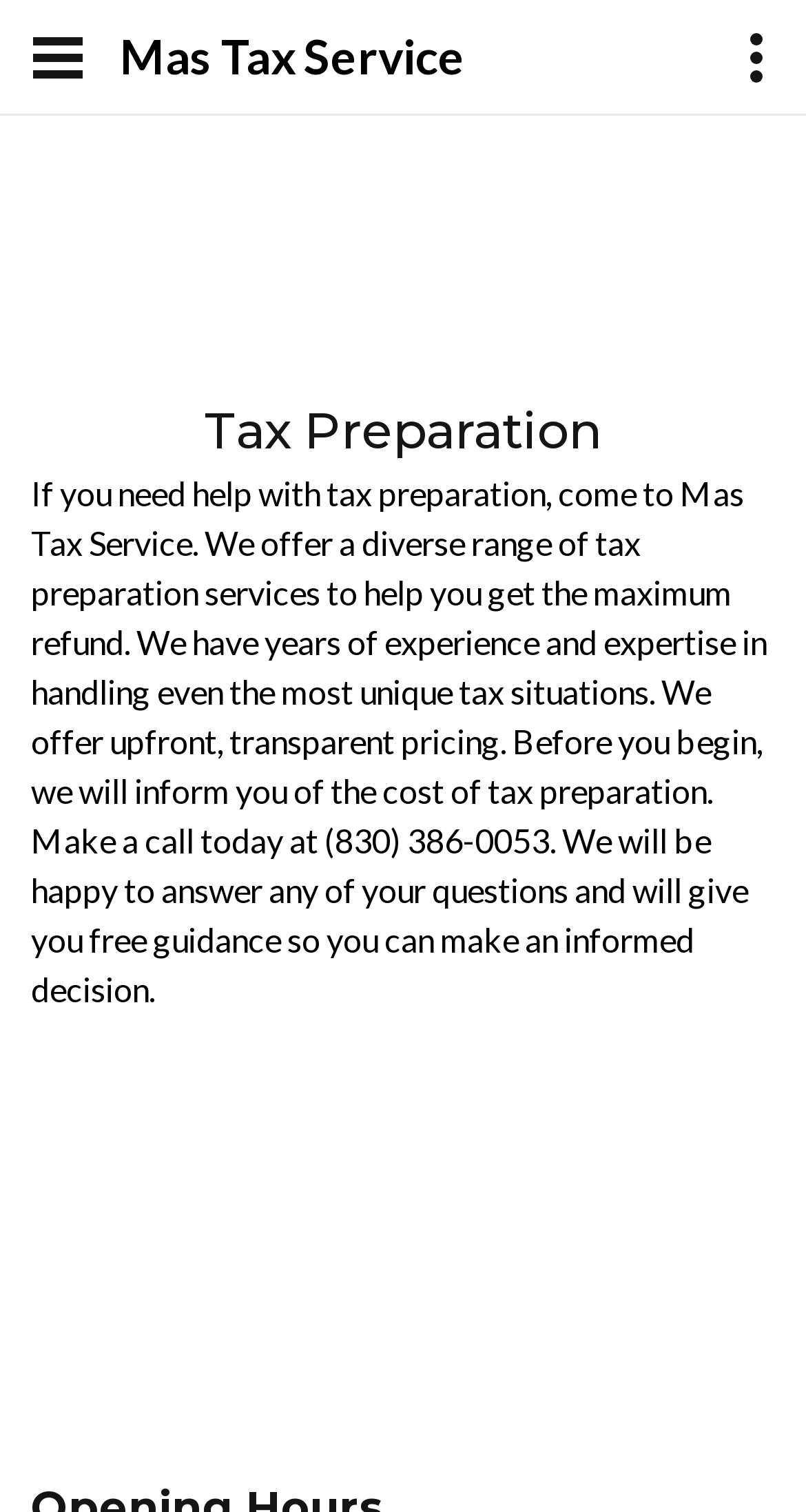Calculate the bounding box coordinates of the UI element given the description: "parent_node: Mas Tax Service".

[0.01, 0.005, 0.133, 0.07]